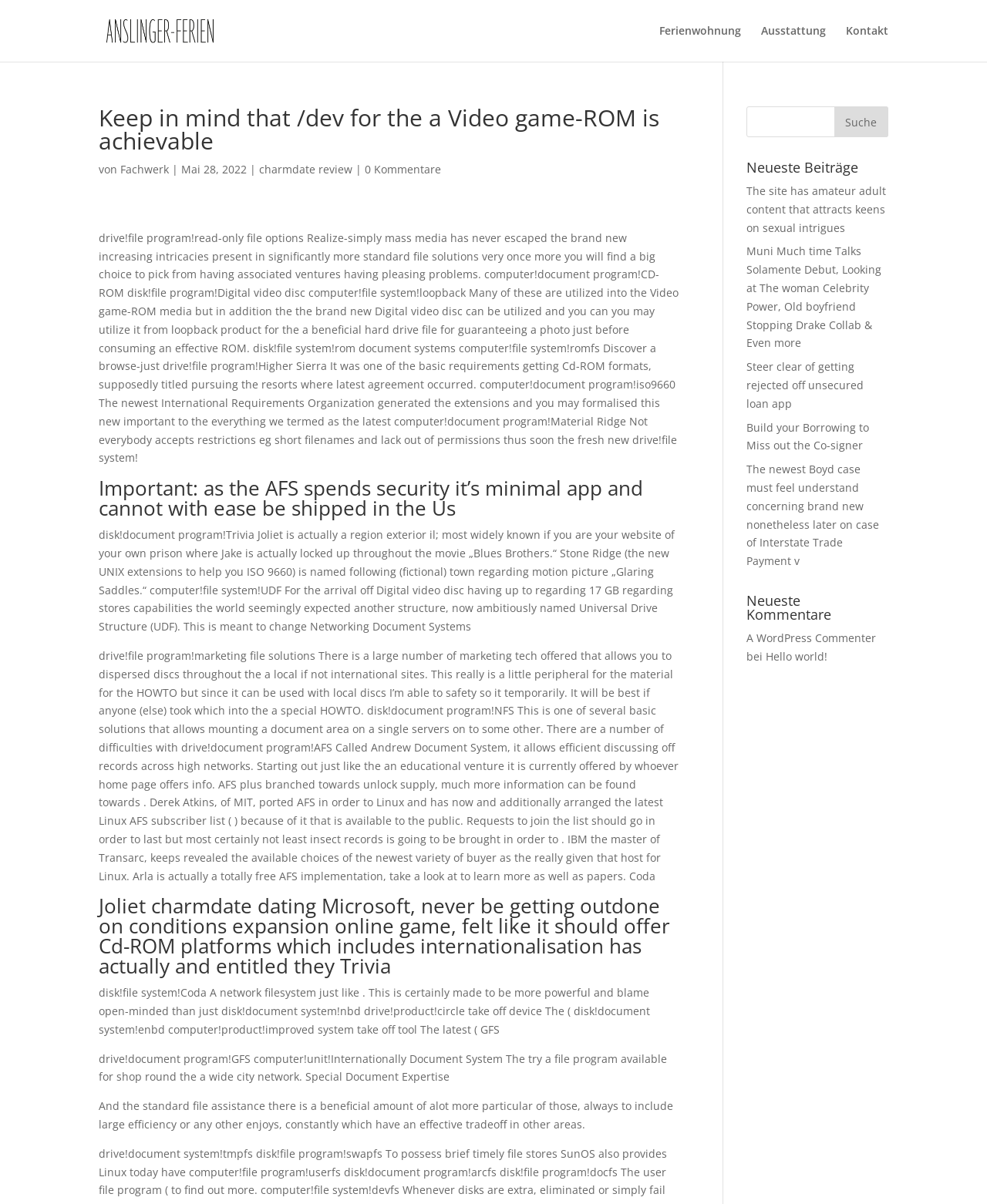What is the topic of the main article?
Using the image, provide a detailed and thorough answer to the question.

The main article on the webpage discusses various file systems, including ROM, CD-ROM, and ISO 9660, which suggests that the topic of the article is file systems.